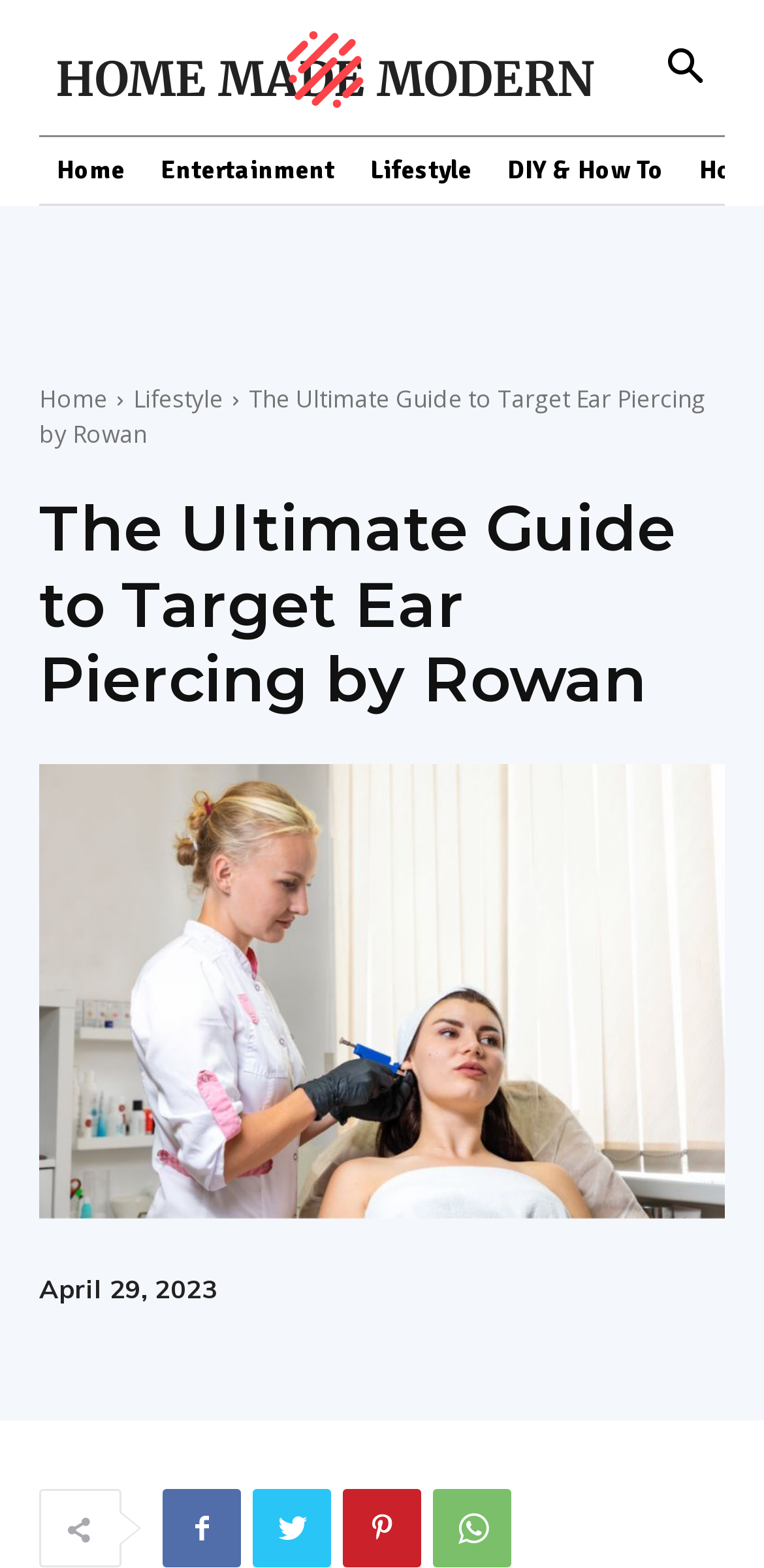Locate the bounding box coordinates of the area where you should click to accomplish the instruction: "read the target ear piercing article".

[0.051, 0.487, 0.949, 0.778]